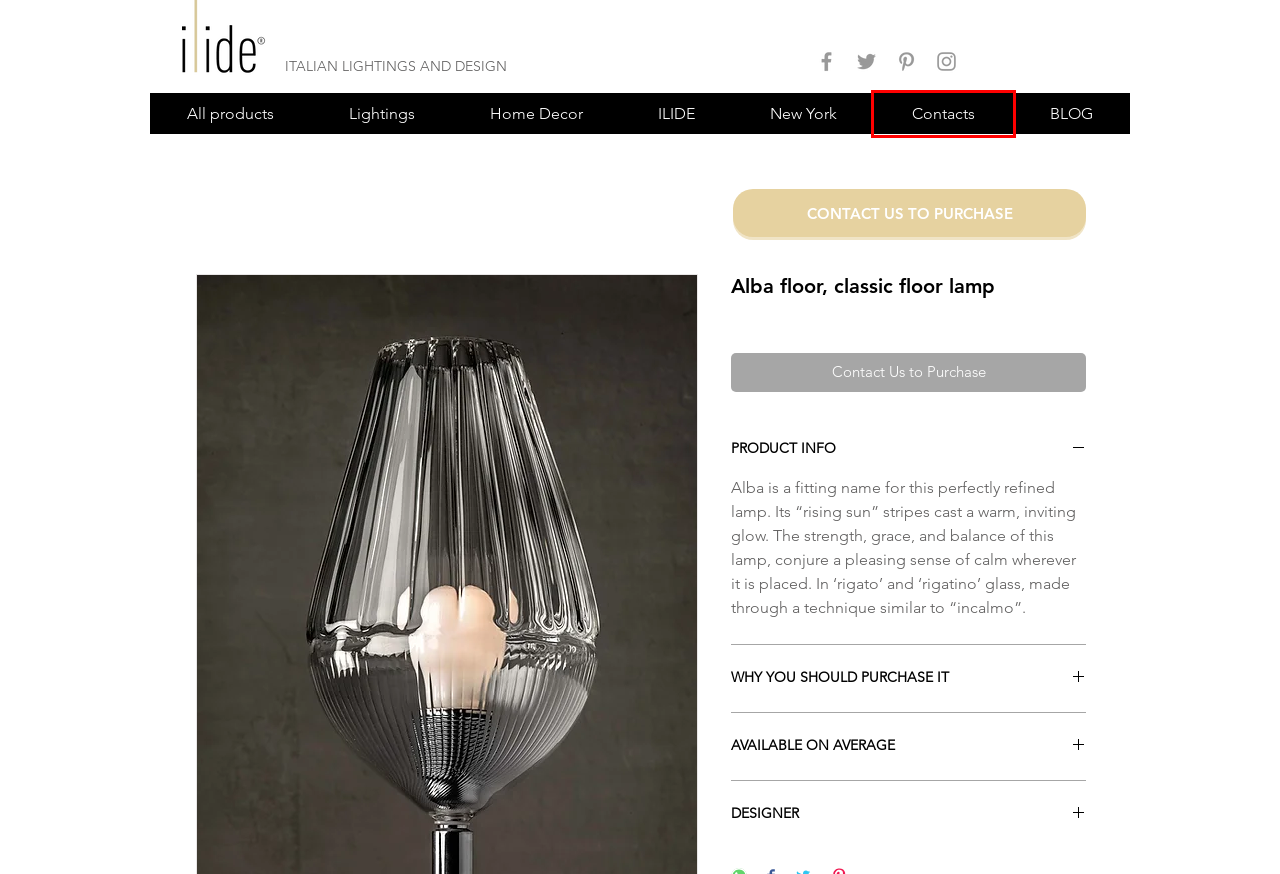You are provided with a screenshot of a webpage highlighting a UI element with a red bounding box. Choose the most suitable webpage description that matches the new page after clicking the element in the bounding box. Here are the candidates:
A. Terms of use | ILIDE DESIGN
B. Terms of sale | ILIDE DESIGN
C. New York | ITALIAN LIGHTINGS AND DESIGN
D. ILIDE DESIGN | CONTACTS
E. ITALIAN LIGHTINGS AND DESIGN
F. ILIDE DESIGN | THE COMPAY
G. ILIDE DESIGN | HOME DECOR
H. Privacy | ILIDE DESIGN

D